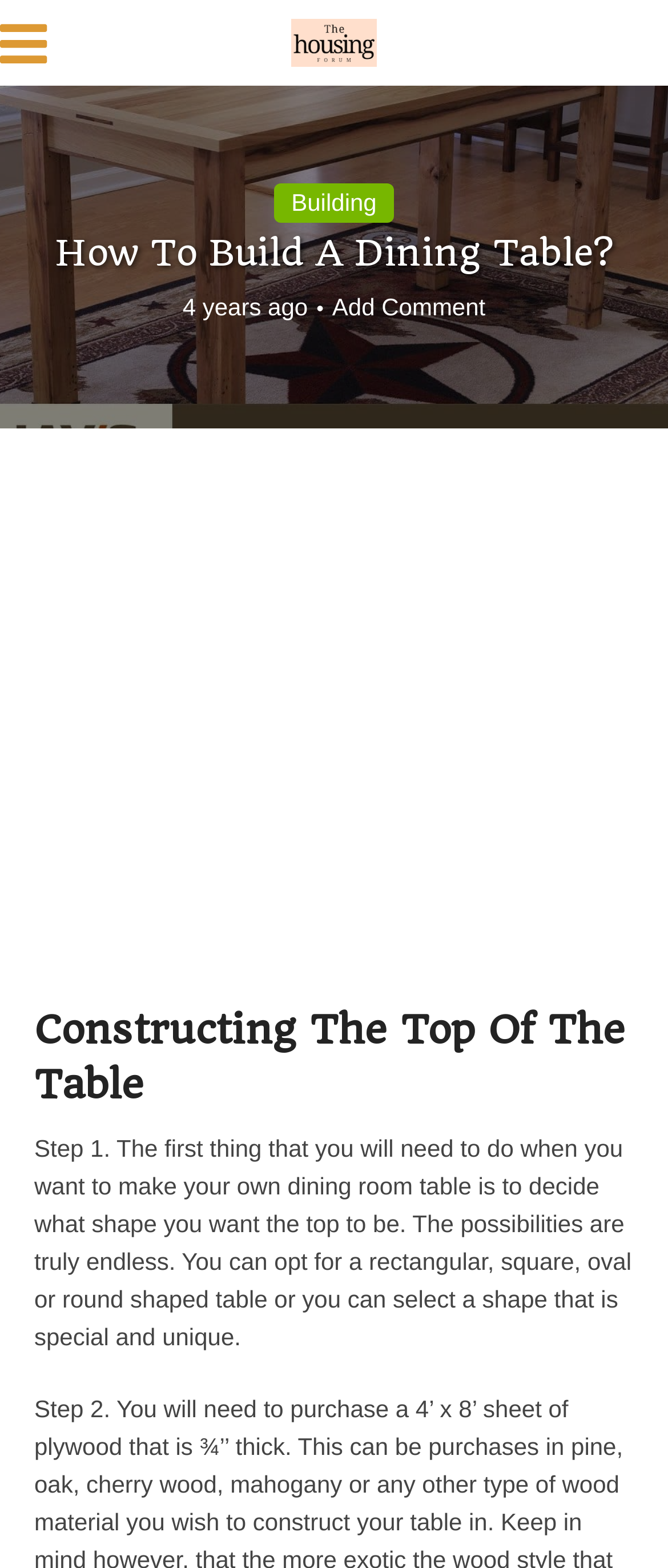Give a one-word or phrase response to the following question: What are the possible shapes of a dining table top?

Rectangular, square, oval, round, or unique